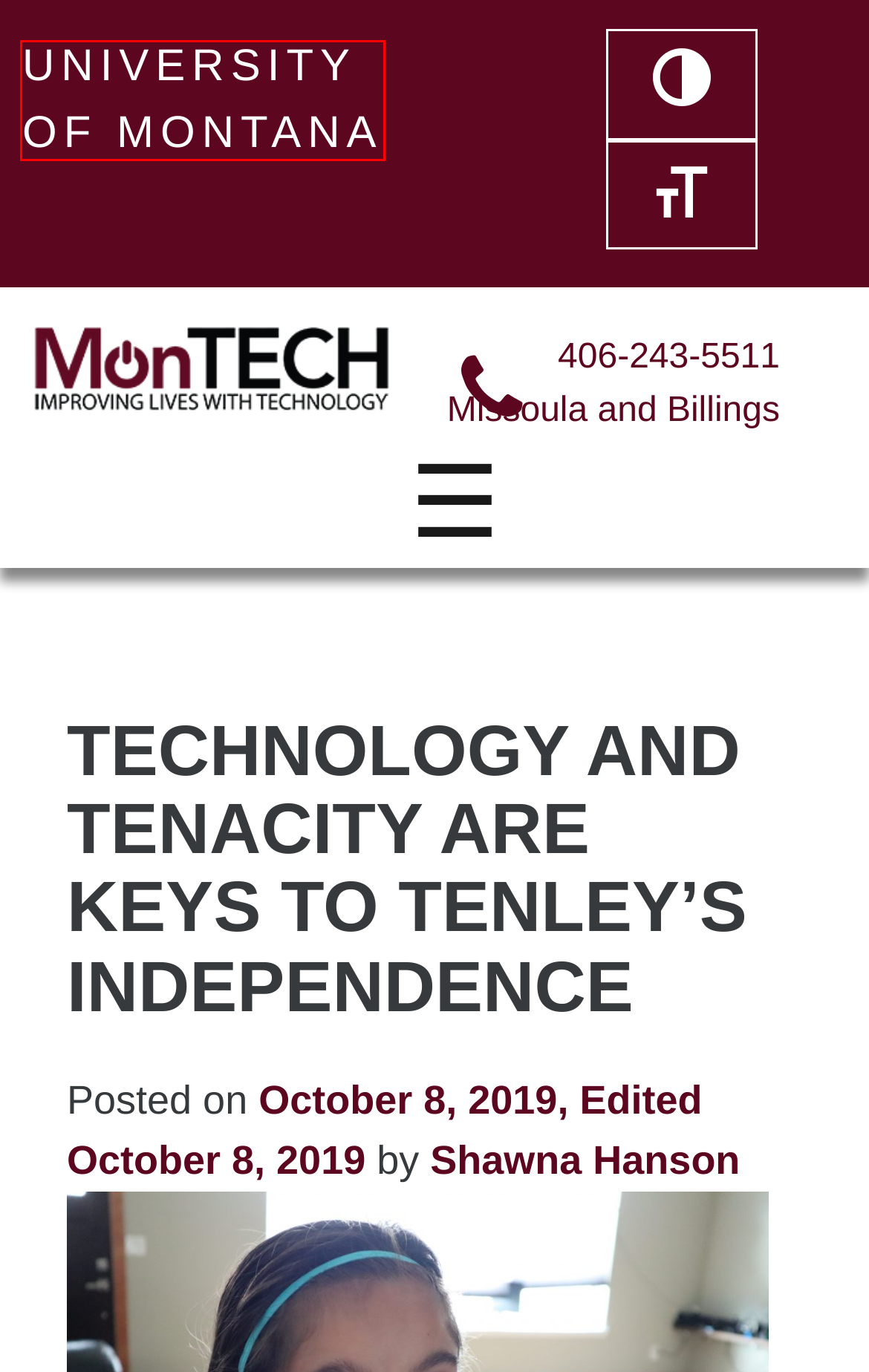Given a screenshot of a webpage with a red bounding box, please pick the webpage description that best fits the new webpage after clicking the element inside the bounding box. Here are the candidates:
A. University of Montana | Public Flagship in Missoula
B. August 2017 - MonTECH
C. May 2015 - MonTECH
D. Blog Archives - MonTECH
E. Shawna Hanson, Author at MonTECH
F. June 2016 - MonTECH
G. July 2017 - MonTECH
H. August 2015 - MonTECH

A